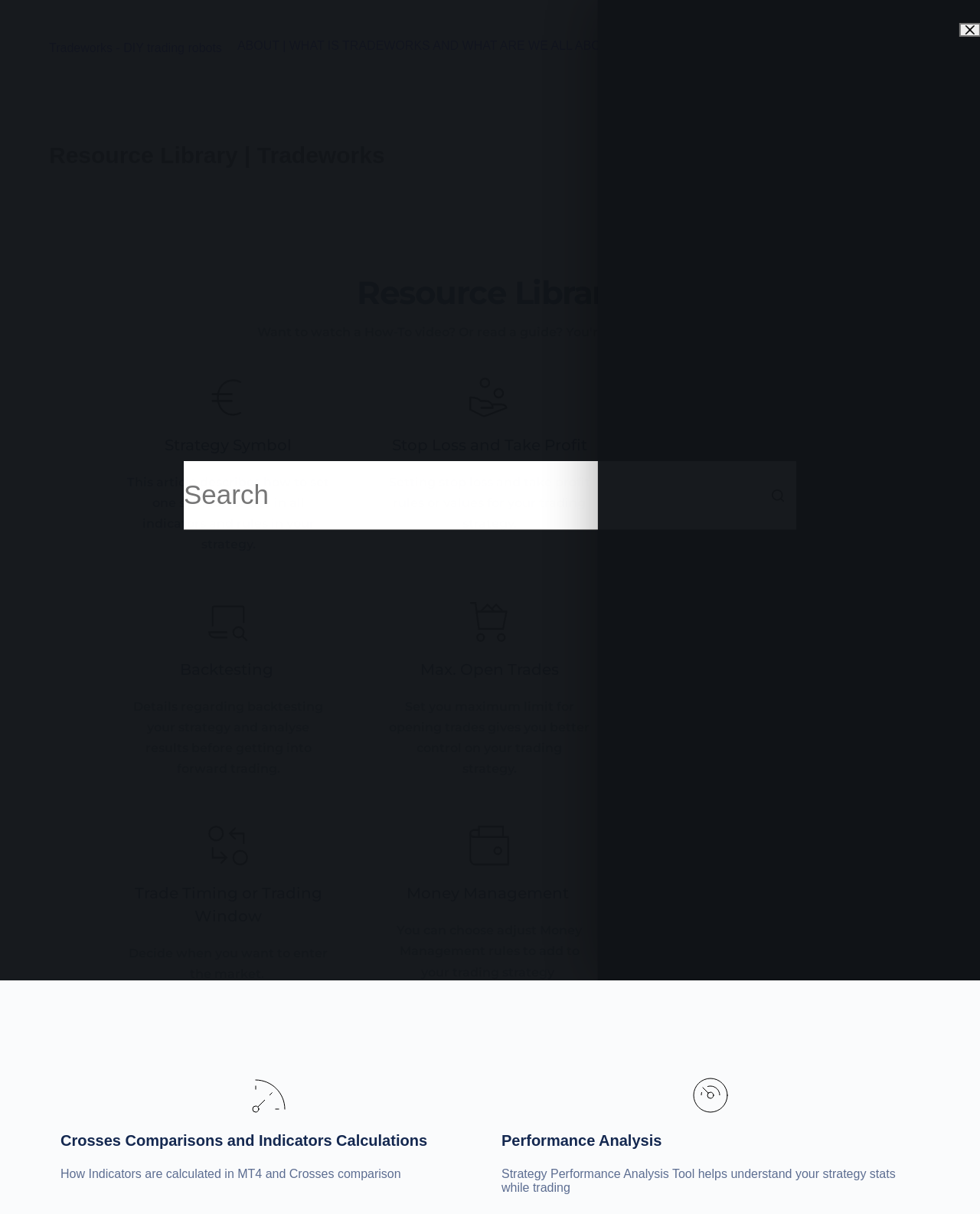Please provide a detailed answer to the question below based on the screenshot: 
What is the function of the 'Close search modal' button?

The 'Close search modal' button is likely to be used to close the search modal window that appears when the user clicks on the search icon. This button is placed at the top-right corner of the search modal, which is a common location for close buttons.